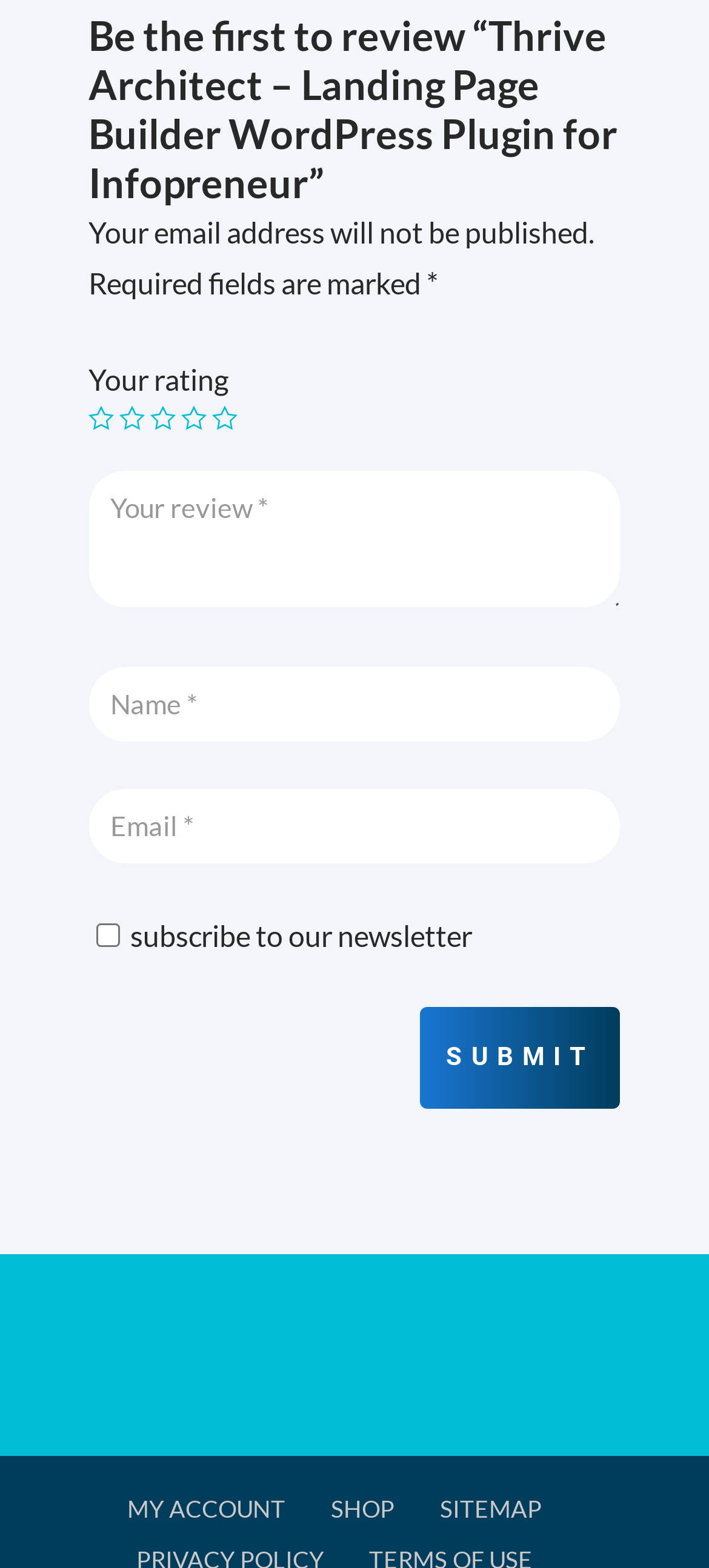What is the purpose of the checkbox?
Your answer should be a single word or phrase derived from the screenshot.

Subscribe to newsletter